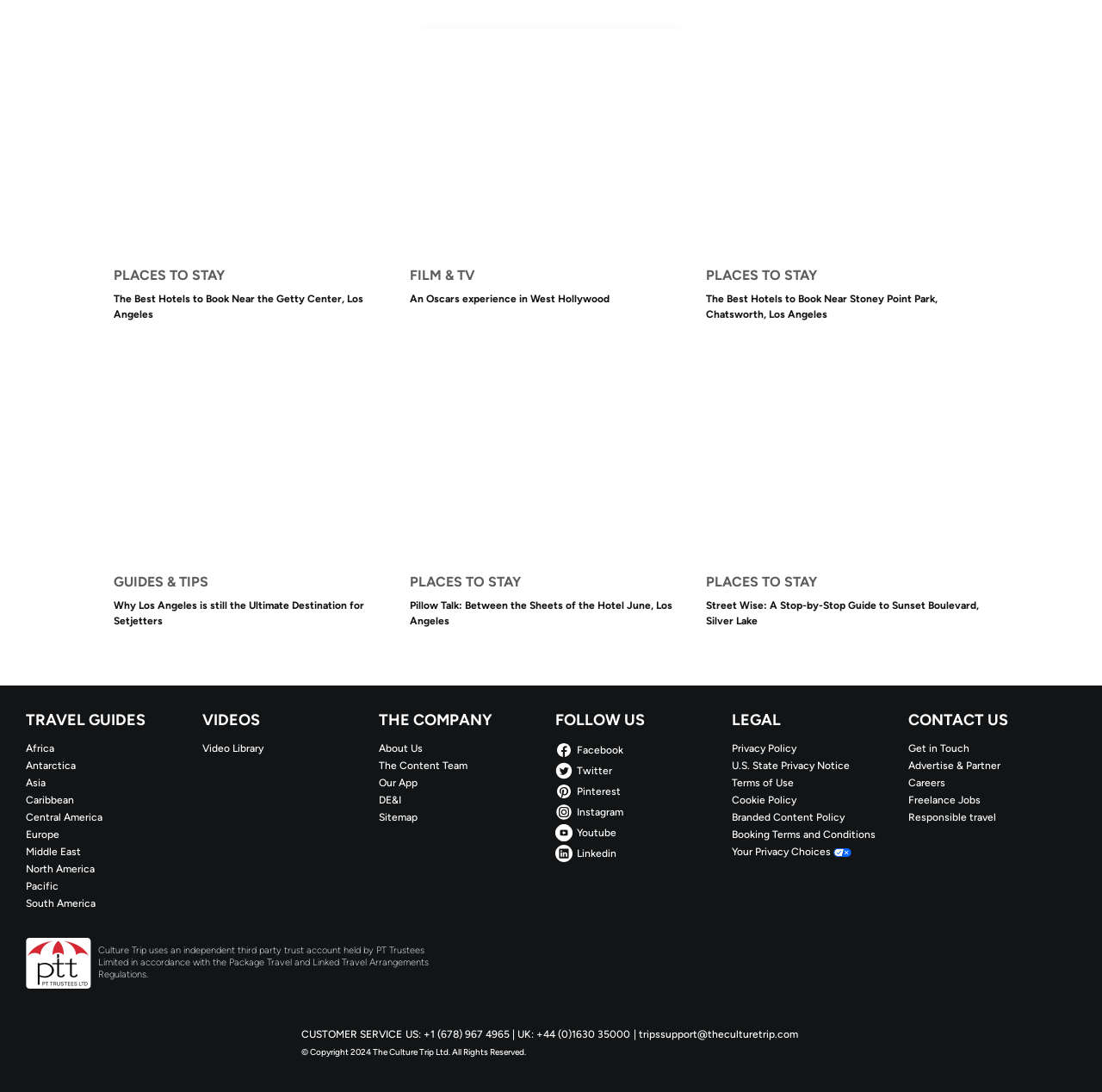What type of content is available on this website?
Refer to the screenshot and answer in one word or phrase.

Travel guides